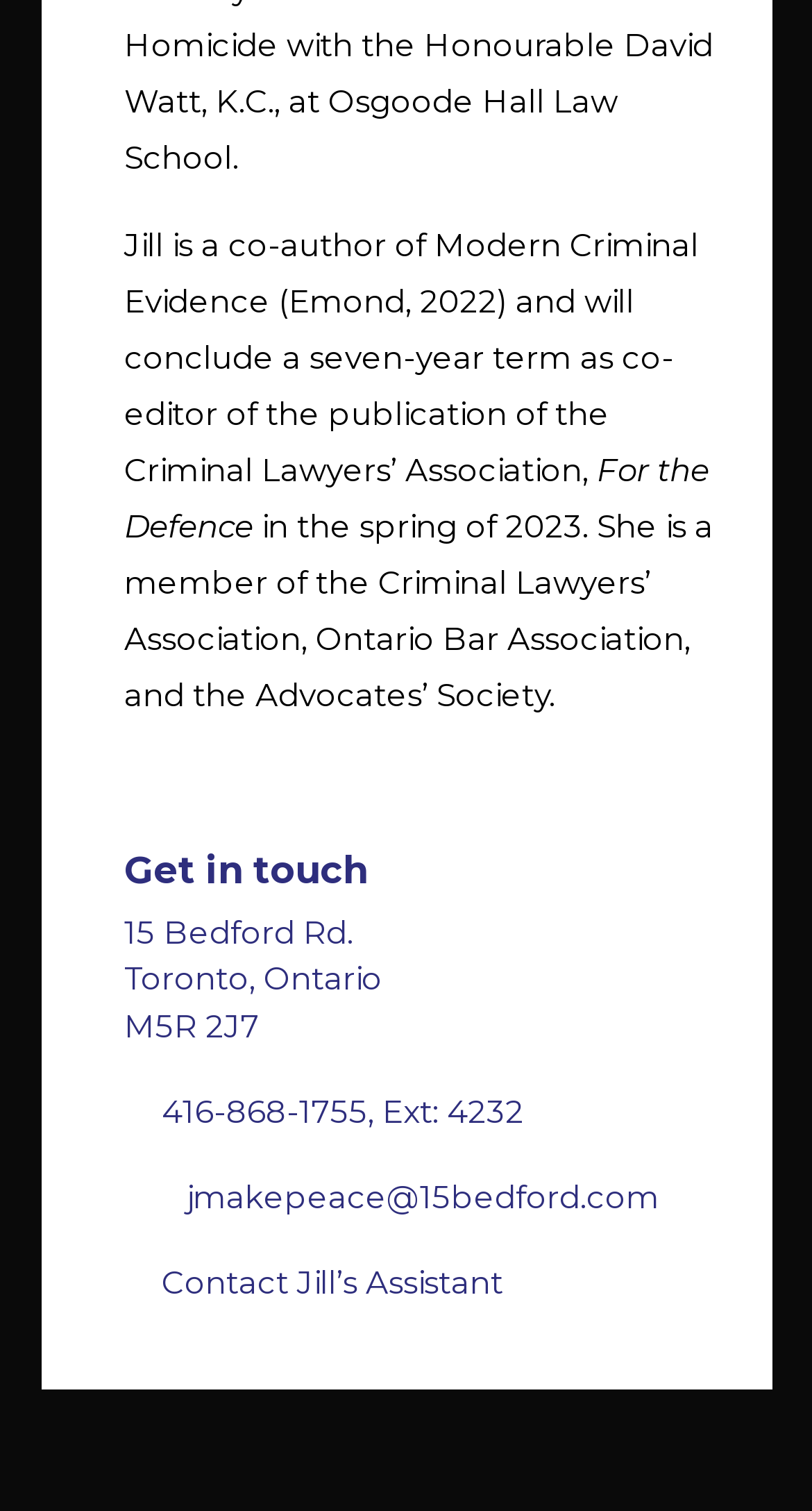Please find the bounding box coordinates (top-left x, top-left y, bottom-right x, bottom-right y) in the screenshot for the UI element described as follows: jmakepeace@15bedford.com

[0.153, 0.779, 0.812, 0.805]